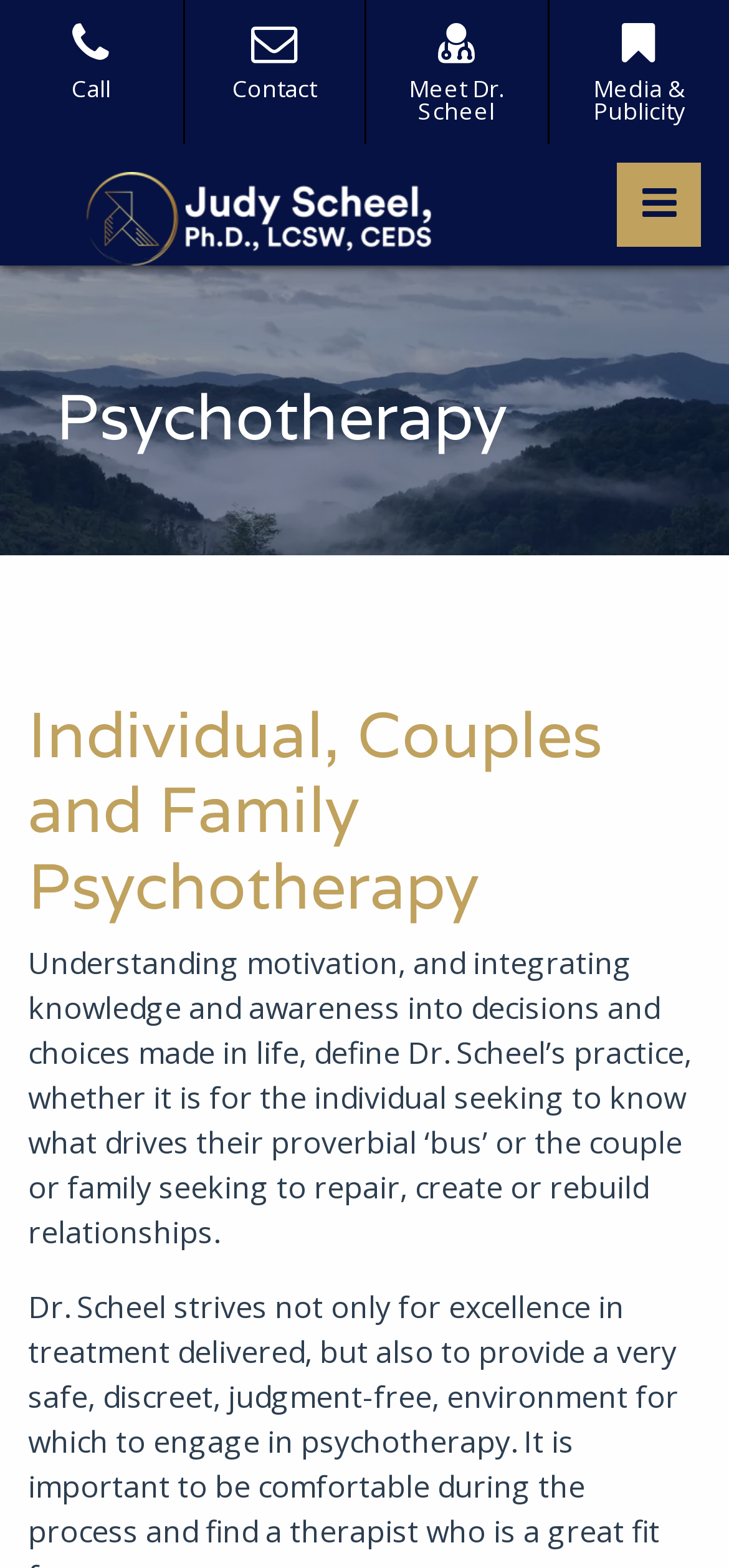What is Dr. Scheel's profession?
Answer the question with as much detail as possible.

Based on the webpage, Dr. Scheel is a therapist in Charlotte, North Carolina, and has been treating individuals, couples, and families for over 20 years.